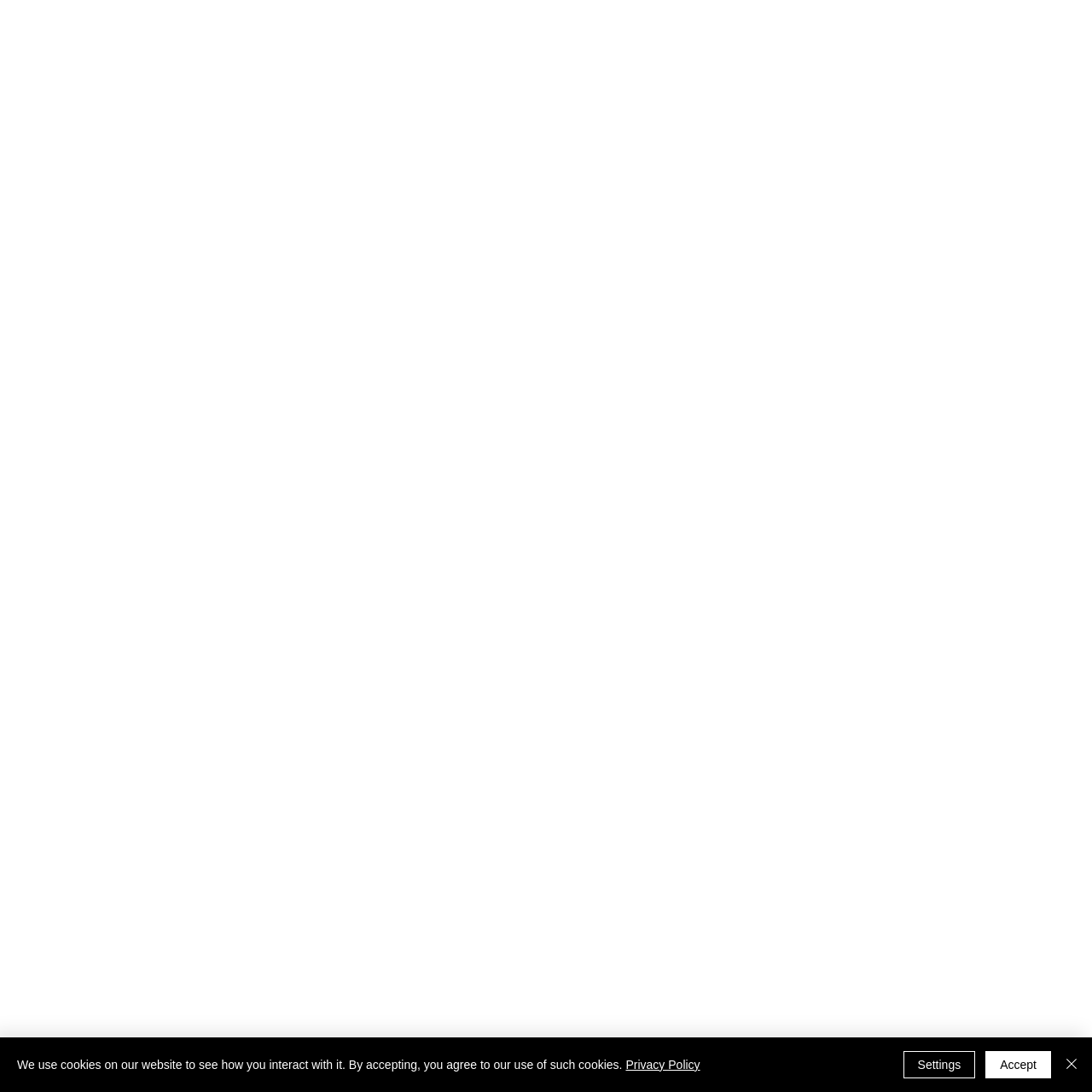Provide the bounding box coordinates of the UI element that matches the description: "Accept".

[0.902, 0.962, 0.962, 0.988]